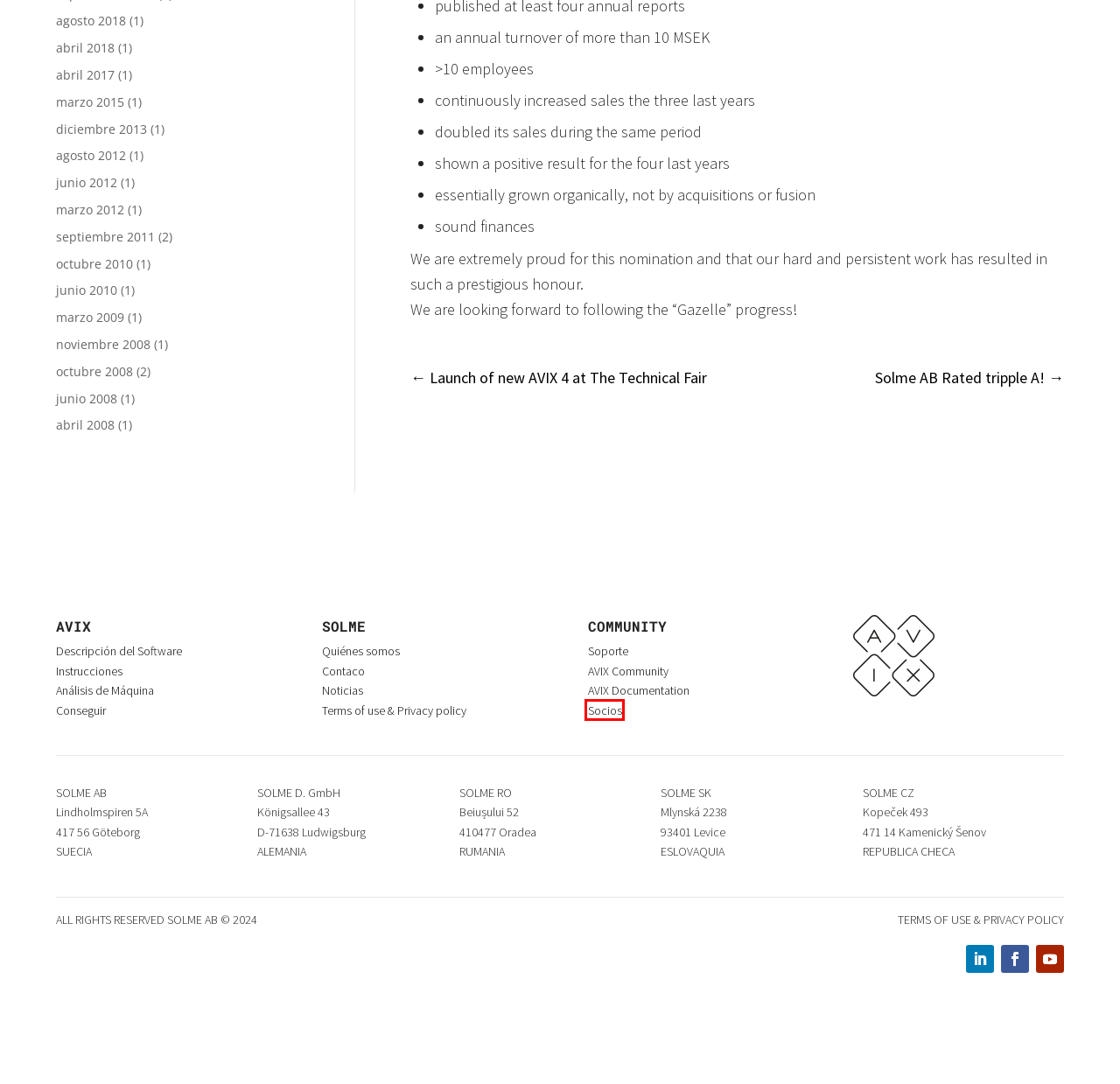Please examine the screenshot provided, which contains a red bounding box around a UI element. Select the webpage description that most accurately describes the new page displayed after clicking the highlighted element. Here are the candidates:
A. AVIX Community
B. Socios - AVIX
C. Launch of new AVIX 4 at The Technical Fair - AVIX
D. Terms of Service and Privacy Policy ES - AVIX
E. DOCUMENTATION
F. Soporte - AVIX
G. Solme AB Rated tripple A! - AVIX
H. Noticias - AVIX

B